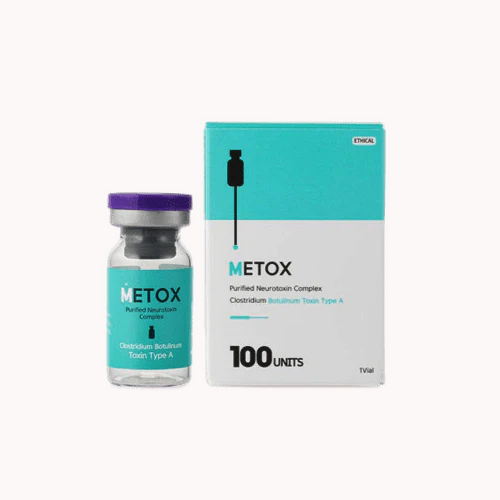What is the price of METOX?
Using the image, elaborate on the answer with as much detail as possible.

The price of METOX is $39.00, as indicated by the caption, which states 'This image suggests that METOX is available for purchase at a price of $39.00, providing consumers with essential information for consideration'.